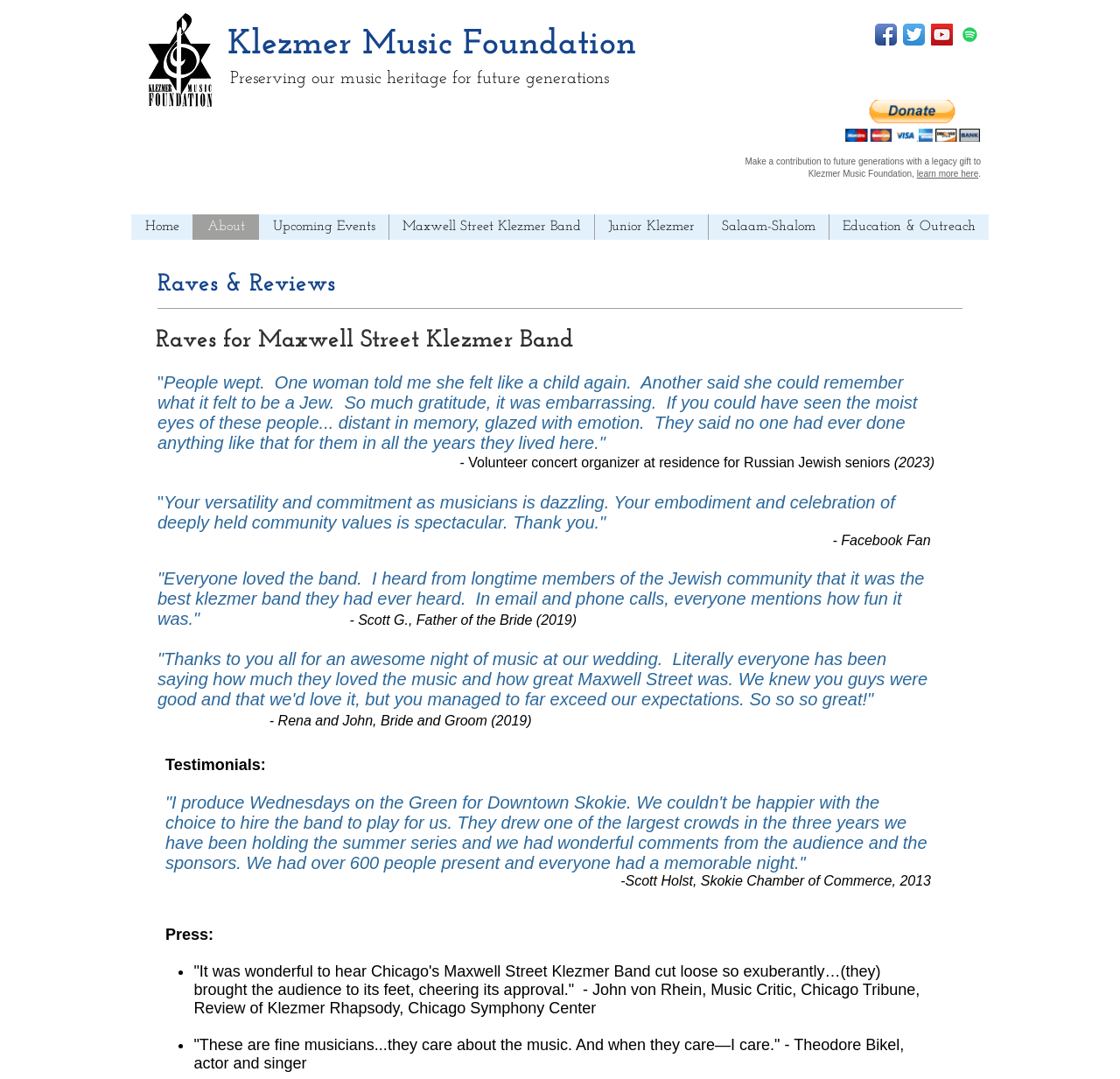What is the name of the band?
Please provide a comprehensive answer to the question based on the webpage screenshot.

The name of the band can be found in the heading element 'Raves for Maxwell Street Klezmer Band' which is a child of the navigation element 'Site'.